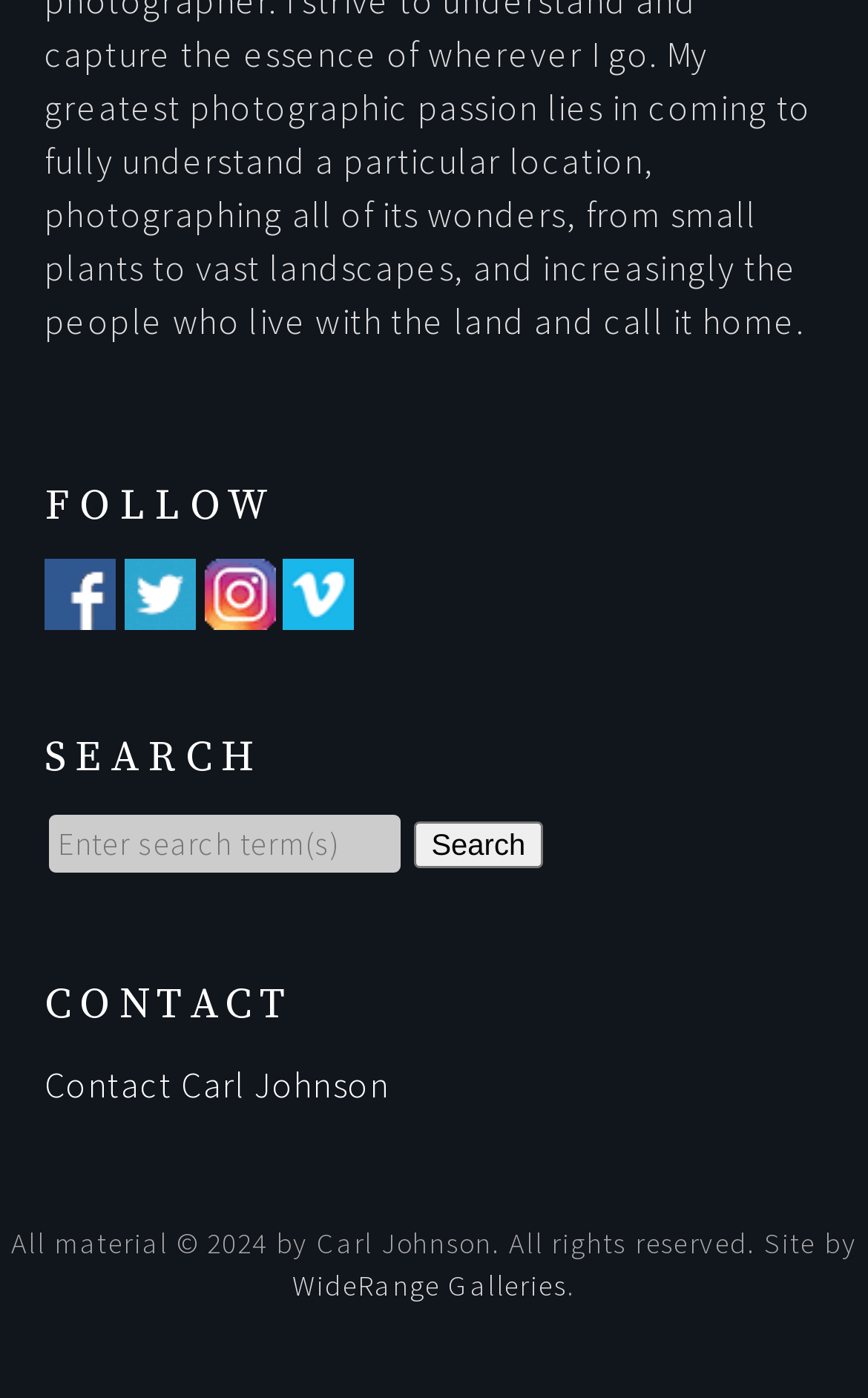Provide the bounding box coordinates of the section that needs to be clicked to accomplish the following instruction: "Visit WideRange Galleries."

[0.337, 0.907, 0.653, 0.934]